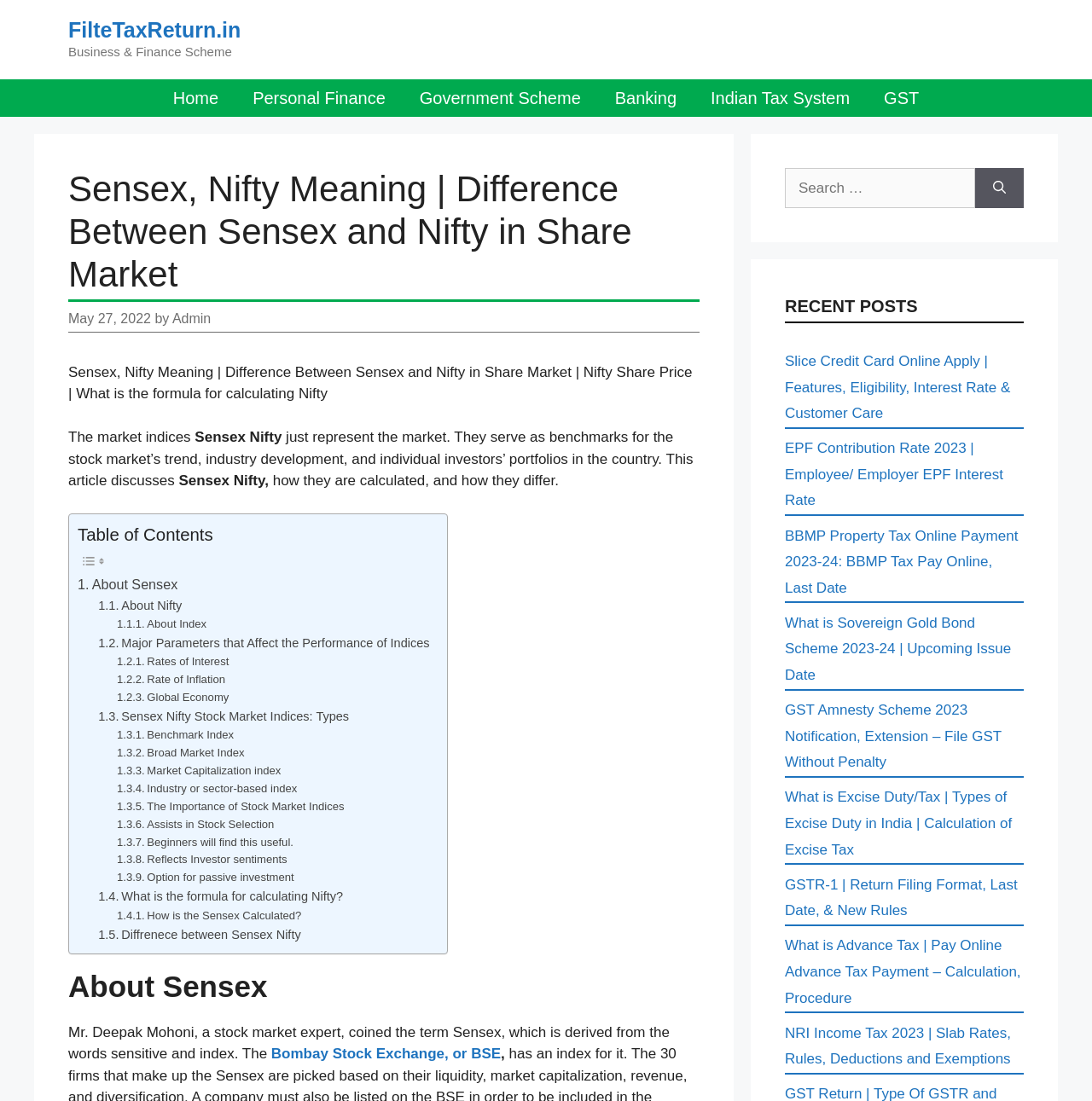What is the formula for calculating Nifty?
Analyze the image and provide a thorough answer to the question.

The webpage does not provide the exact formula for calculating Nifty, but it mentions that the formula is discussed in the article.